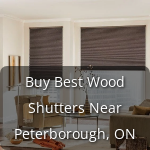Provide a single word or phrase answer to the question: 
Is the chair in the foreground modern?

Yes